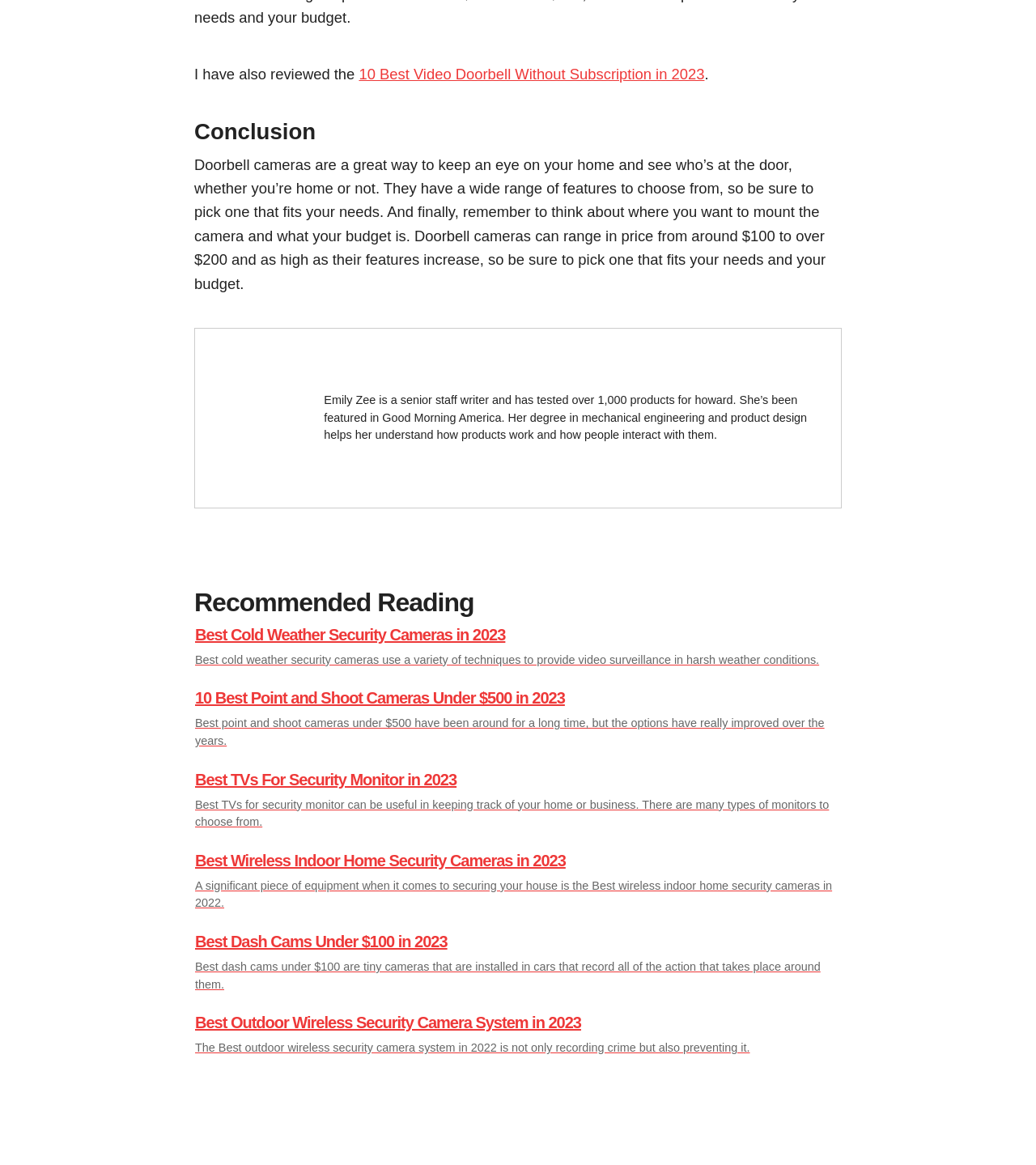Could you indicate the bounding box coordinates of the region to click in order to complete this instruction: "View the image".

[0.213, 0.304, 0.289, 0.409]